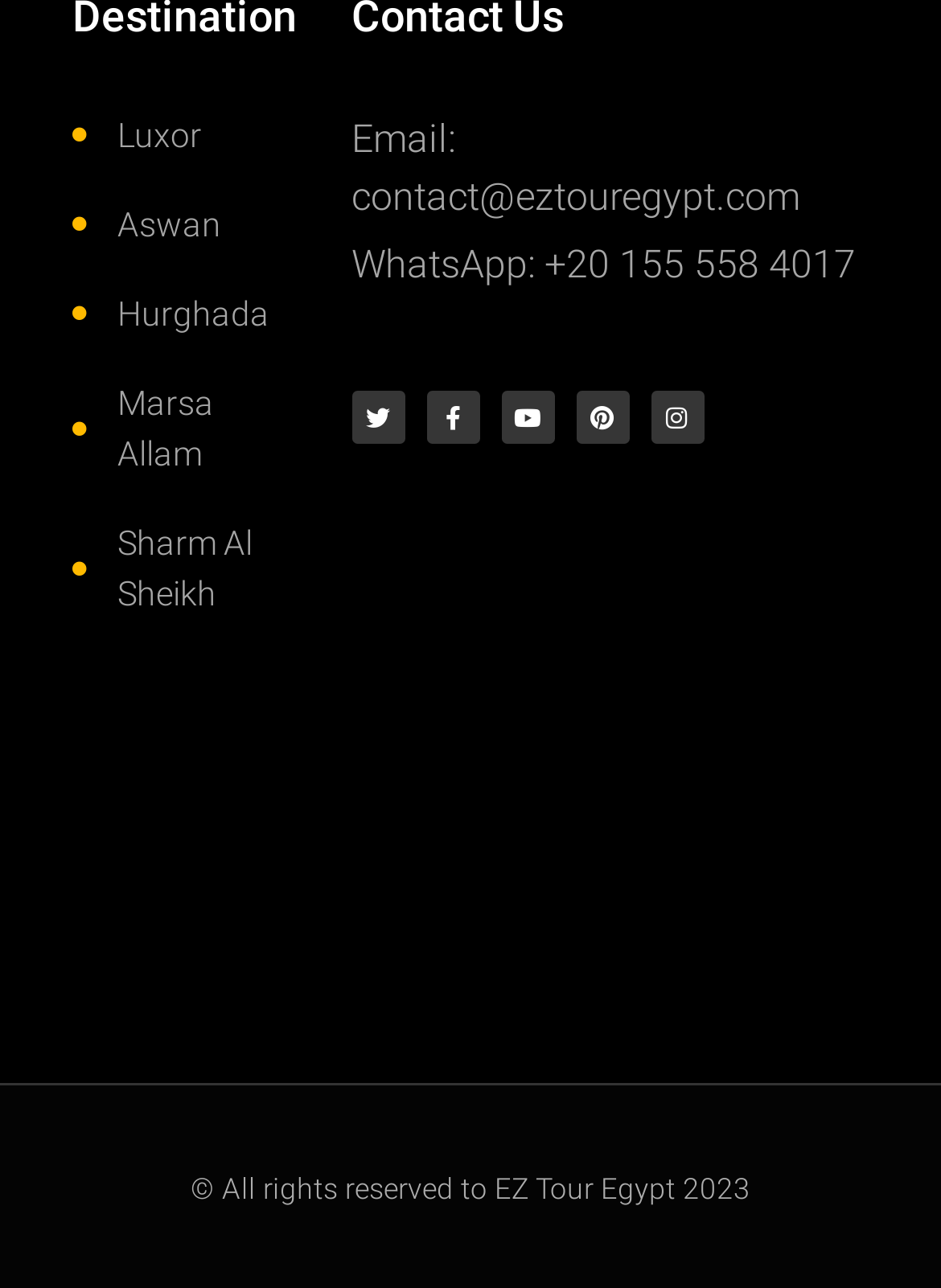Identify the bounding box coordinates of the region I need to click to complete this instruction: "View traveler choice for 2023".

[0.373, 0.381, 0.886, 0.756]